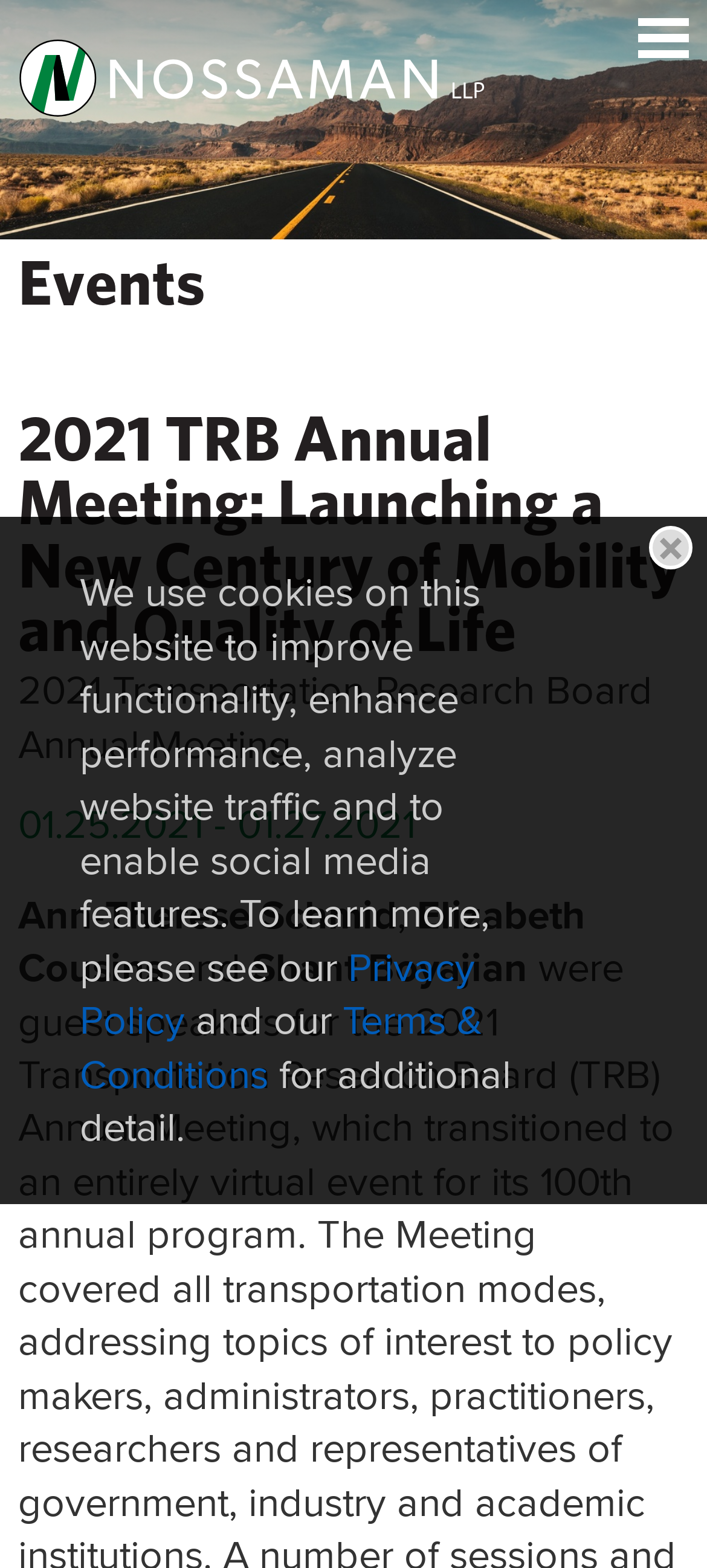Who are the speakers at the event?
Please look at the screenshot and answer using one word or phrase.

Ann-Therese Schmid, Elizabeth Cousins, and Shant Boyajian